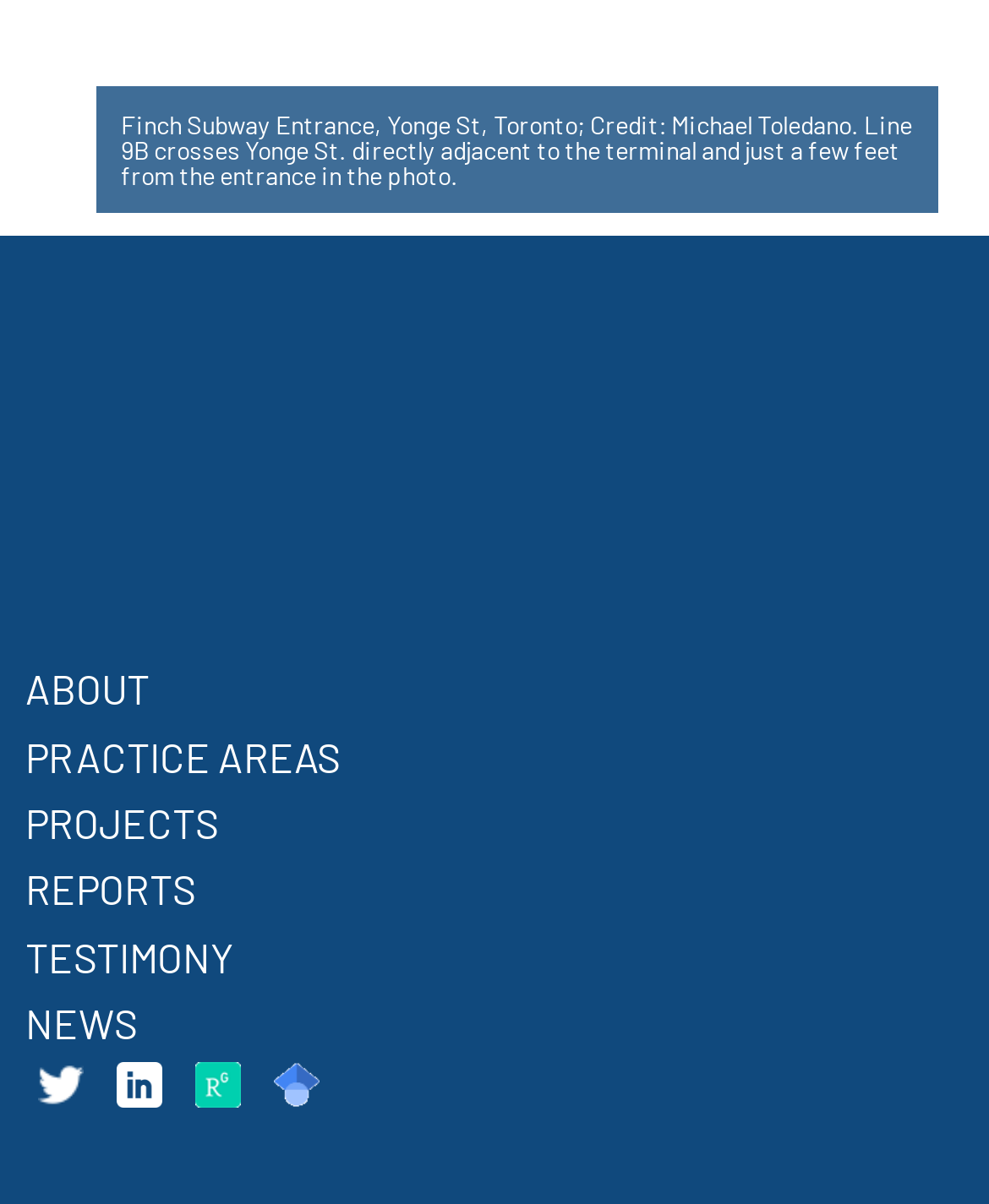Find the bounding box coordinates of the element you need to click on to perform this action: 'click ABOUT'. The coordinates should be represented by four float values between 0 and 1, in the format [left, top, right, bottom].

[0.026, 0.552, 0.151, 0.592]